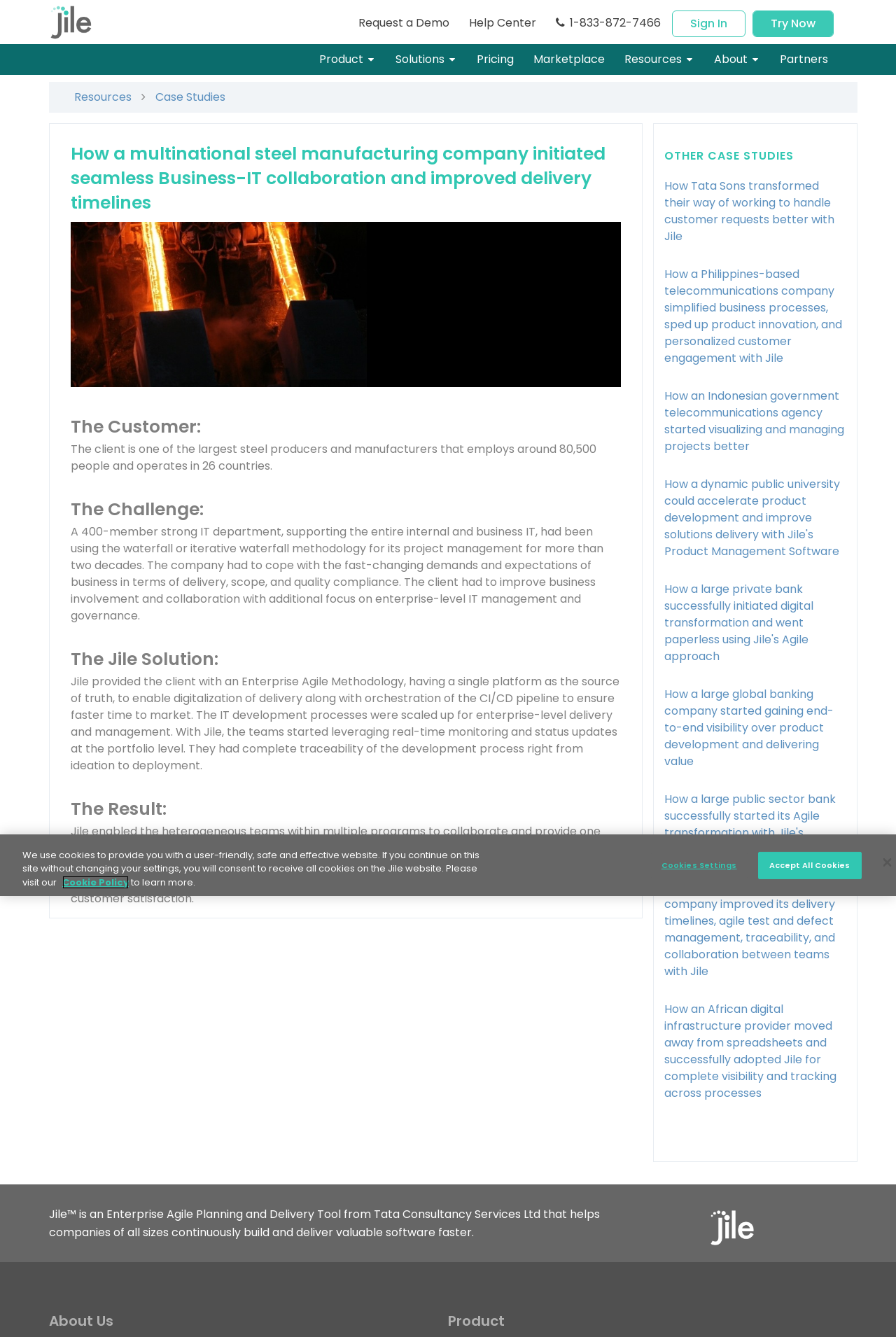How many countries does the company operate in?
Give a comprehensive and detailed explanation for the question.

According to the webpage content, specifically the sentence 'The client is one of the largest steel producers and manufacturers that employs around 80,500 people and operates in 26 countries.', the company operates in 26 countries.